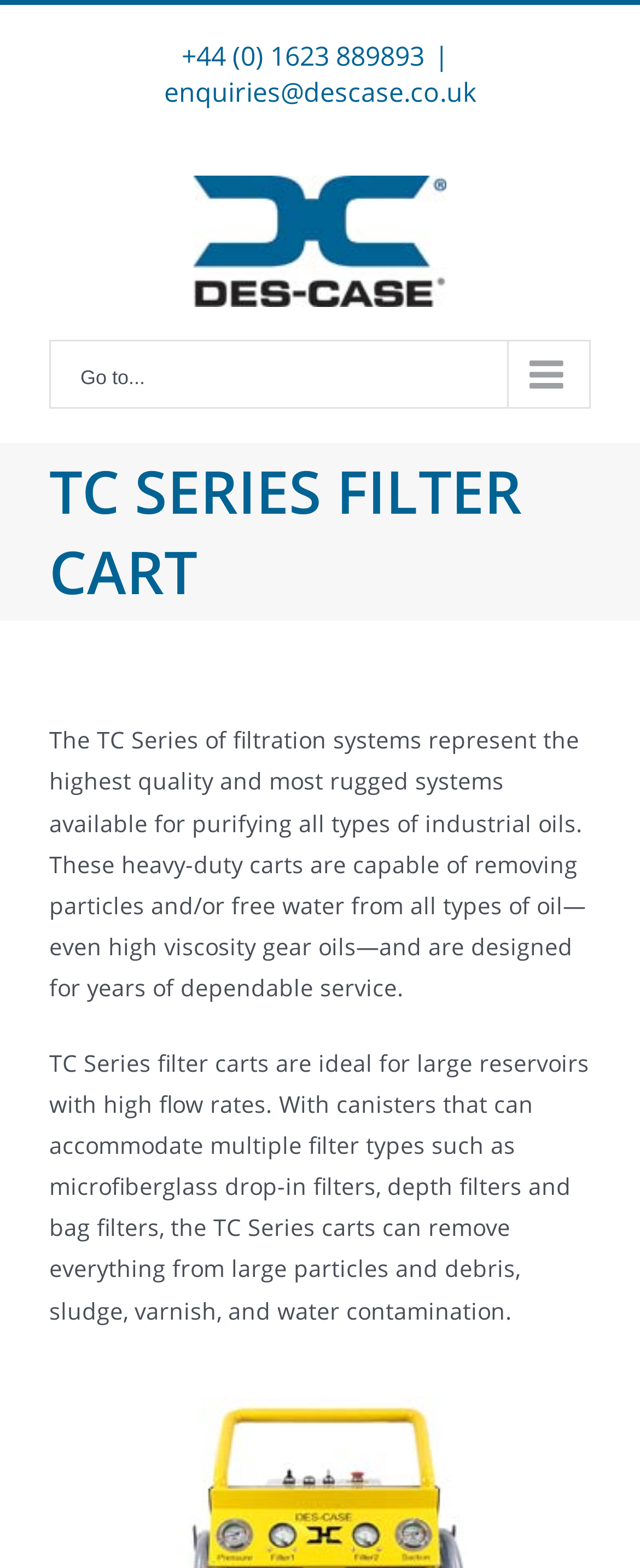Based on the image, provide a detailed response to the question:
What is the purpose of the TC Series filter carts?

I inferred the purpose of the TC Series filter carts by reading the descriptive text on the webpage. The text states that the TC Series of filtration systems are designed for purifying all types of industrial oils, and that they can remove particles and/or free water from oil.